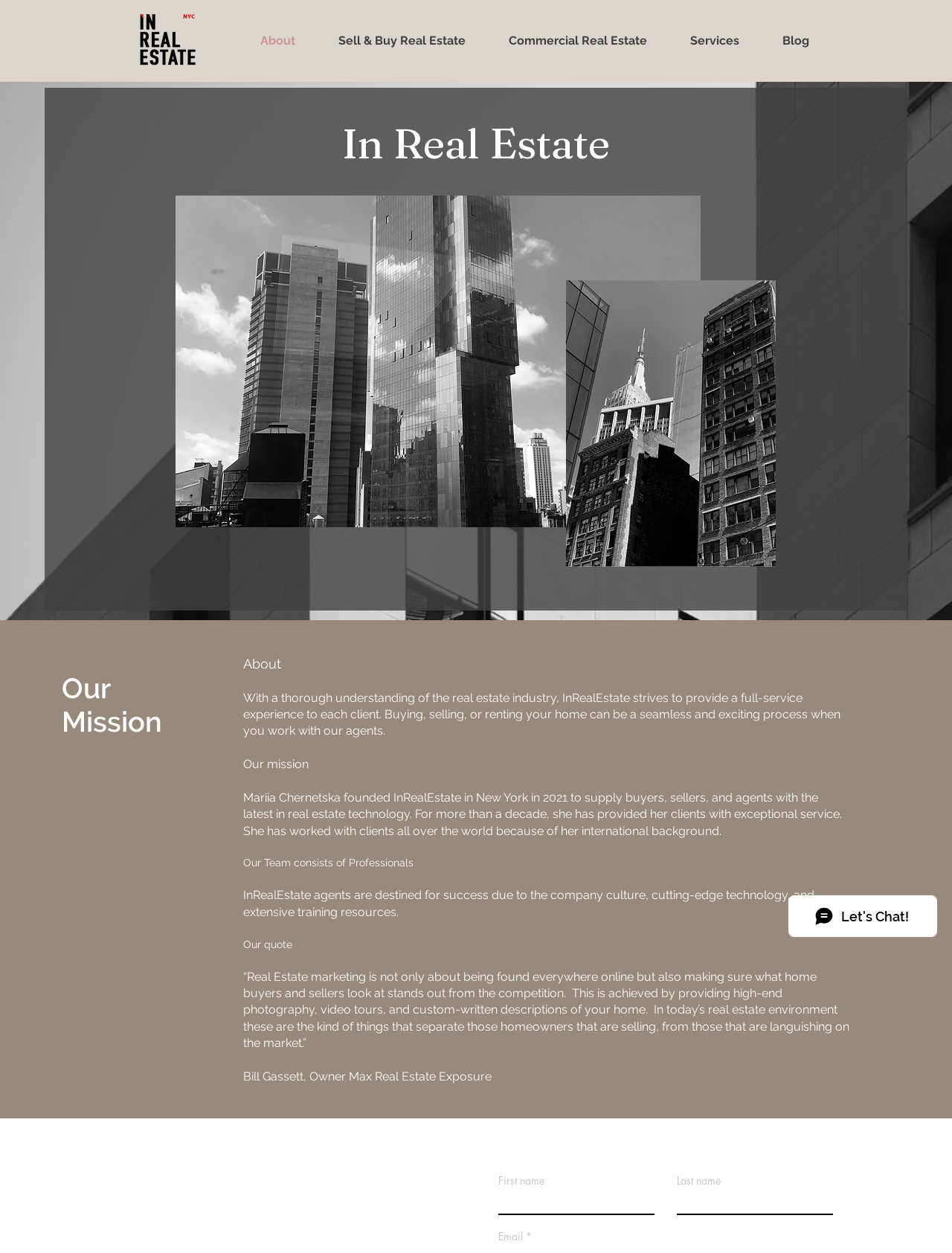Who founded InRealEstate?
Using the image as a reference, answer with just one word or a short phrase.

Mariia Chernetska